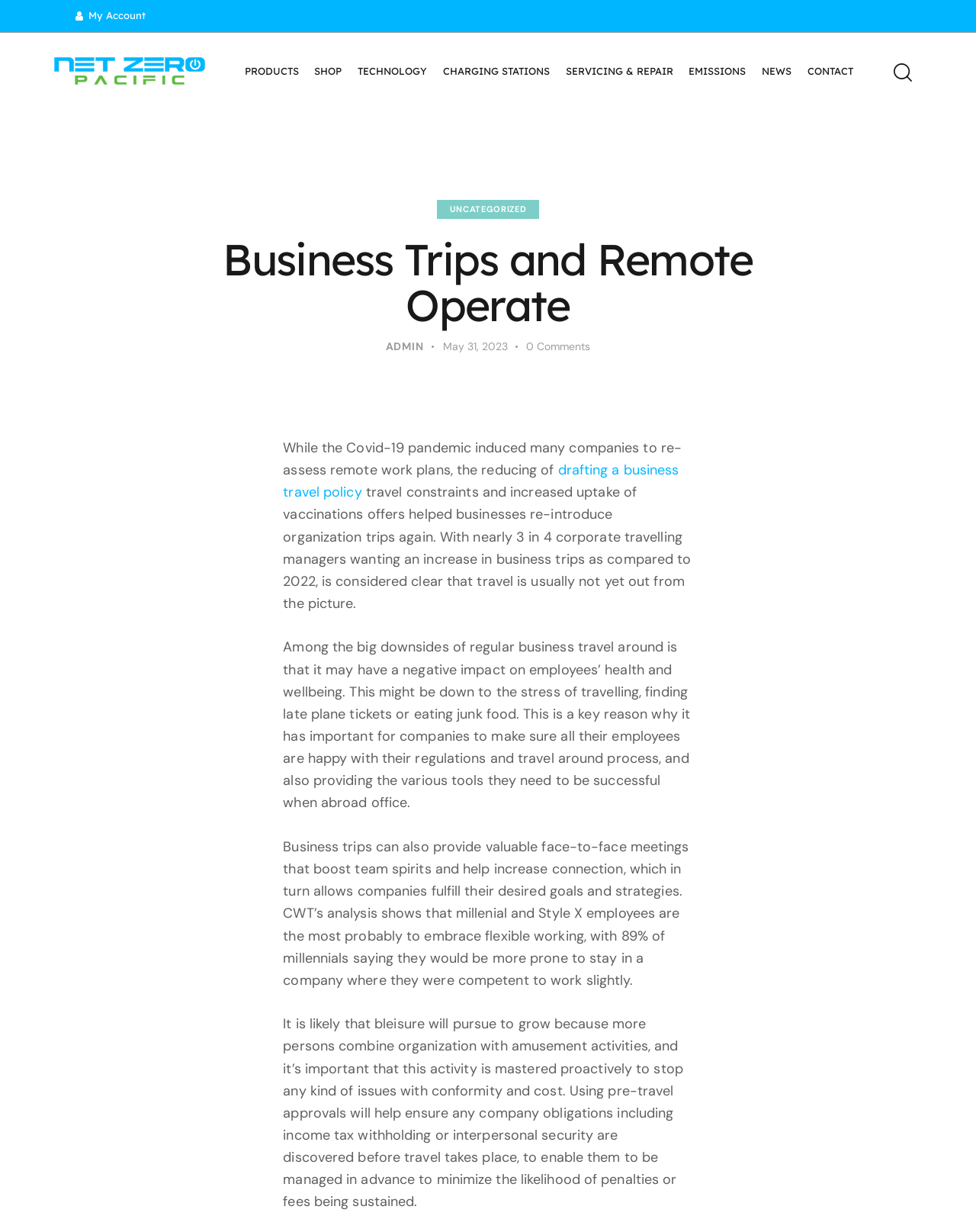Provide the bounding box coordinates of the area you need to click to execute the following instruction: "Explore PRODUCTS".

[0.242, 0.045, 0.314, 0.072]